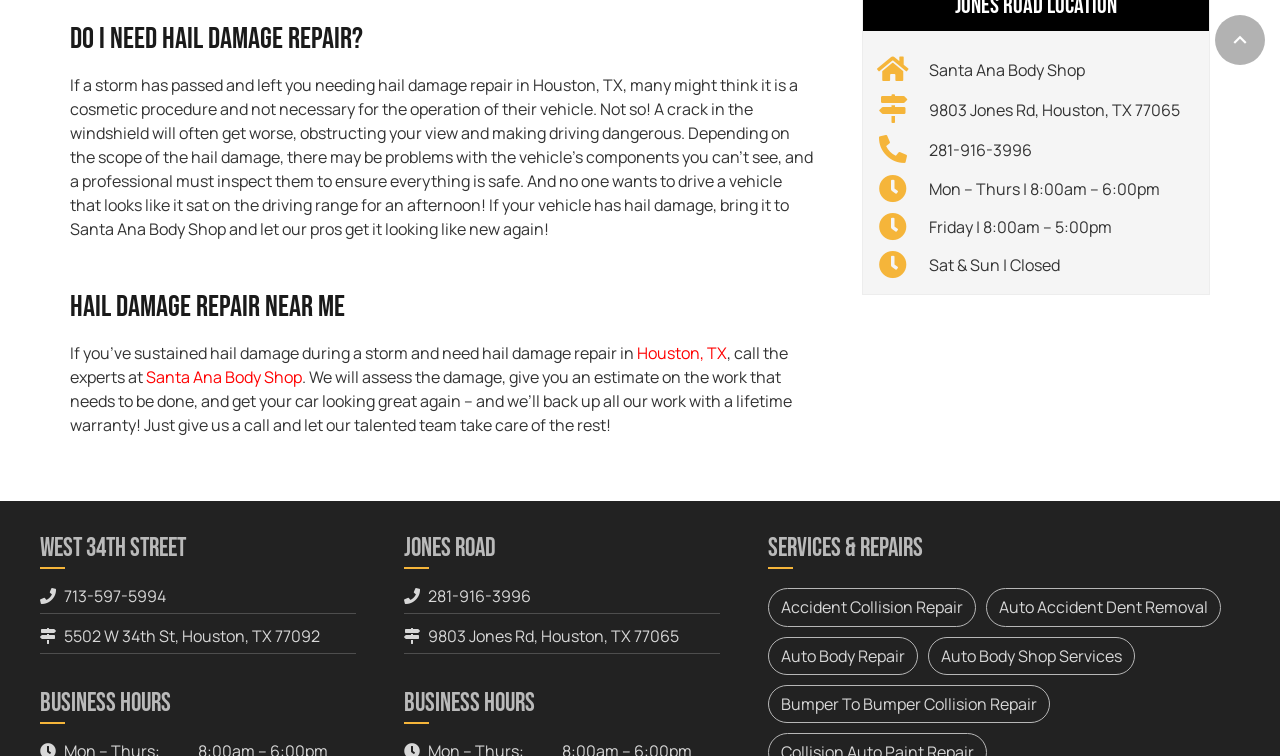What is the phone number of the West 34th Street location?
Please use the visual content to give a single word or phrase answer.

713-597-5994